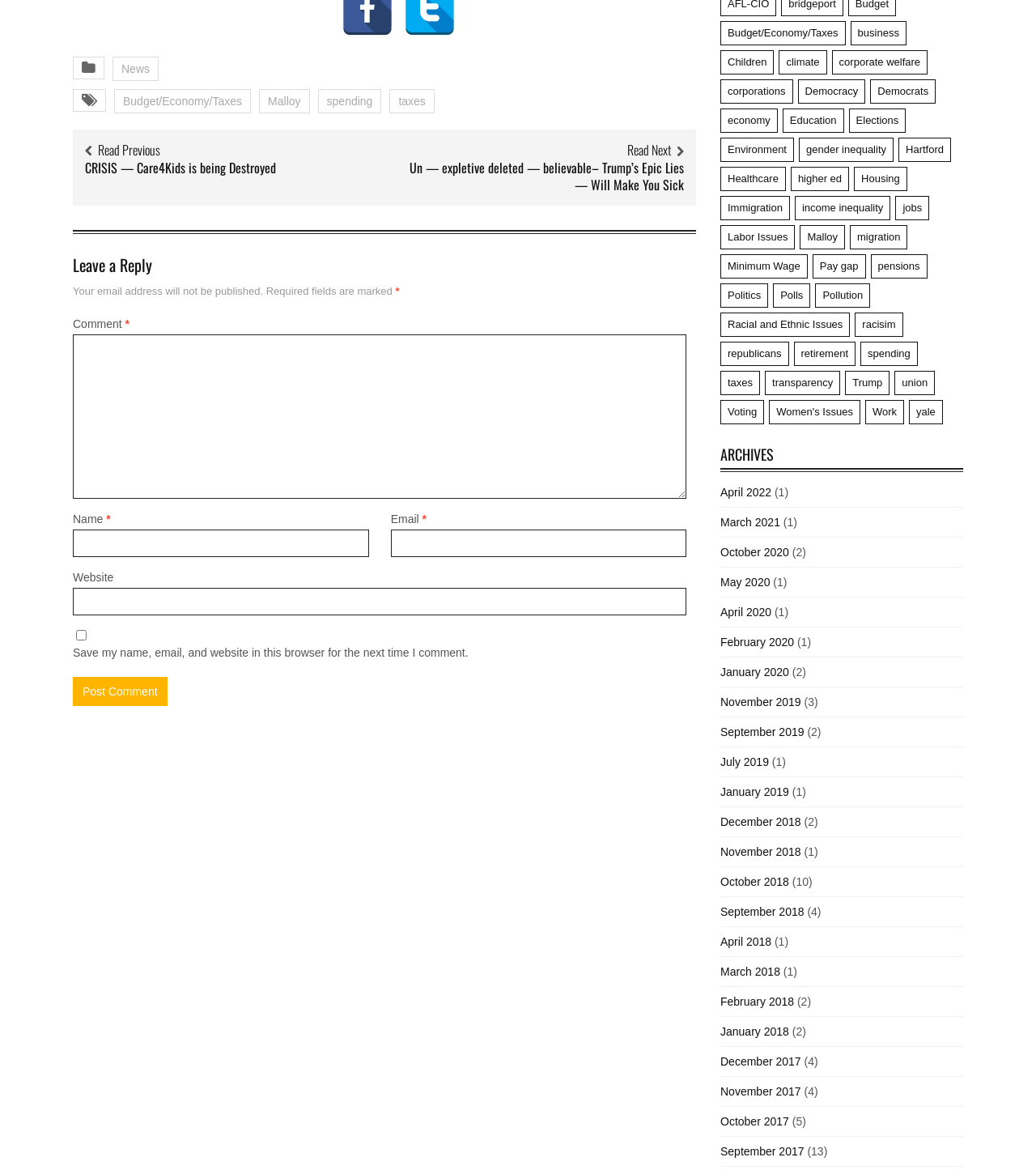Identify the bounding box coordinates of the clickable region to carry out the given instruction: "Click on the 'Post Comment' button".

[0.07, 0.578, 0.161, 0.603]